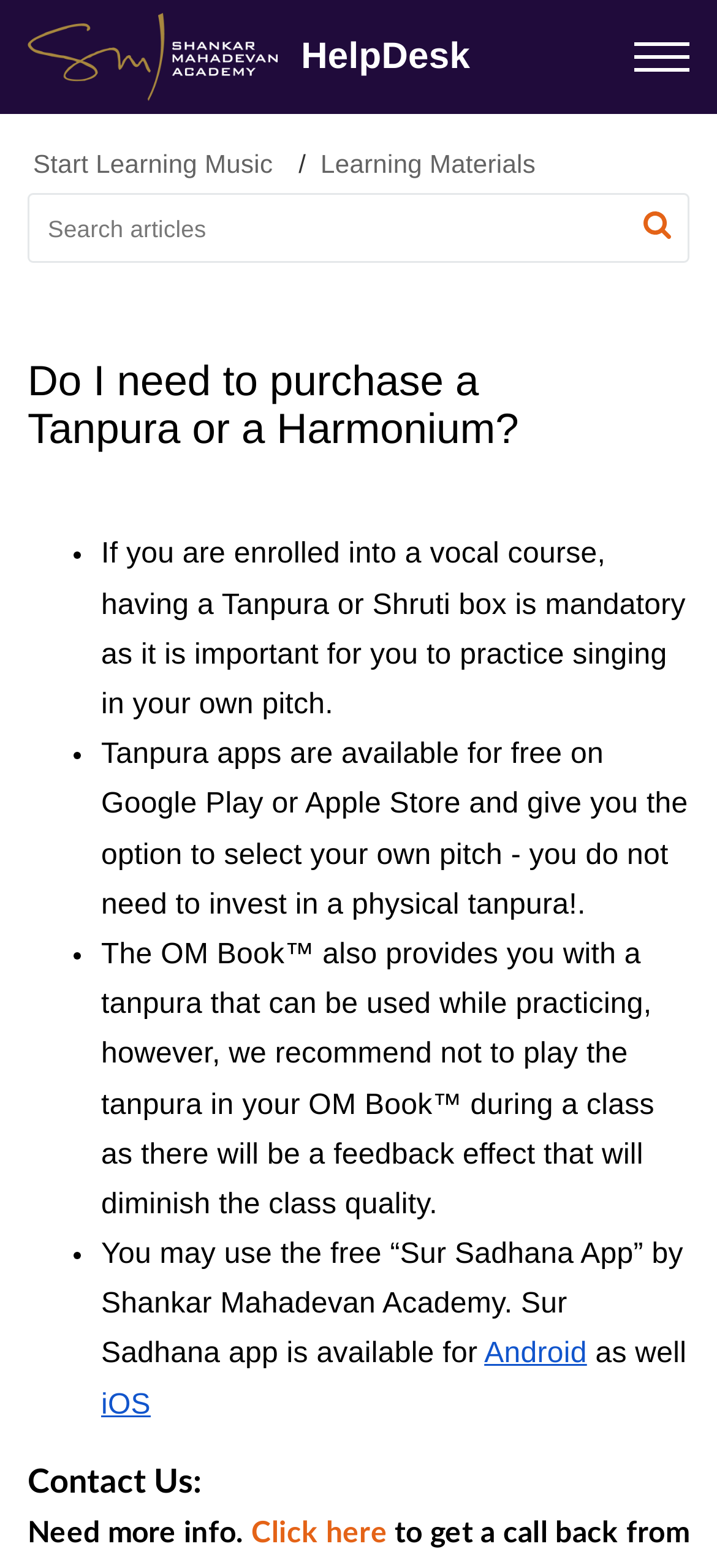Determine the bounding box of the UI element mentioned here: "iOS". The coordinates must be in the format [left, top, right, bottom] with values ranging from 0 to 1.

[0.141, 0.886, 0.21, 0.906]